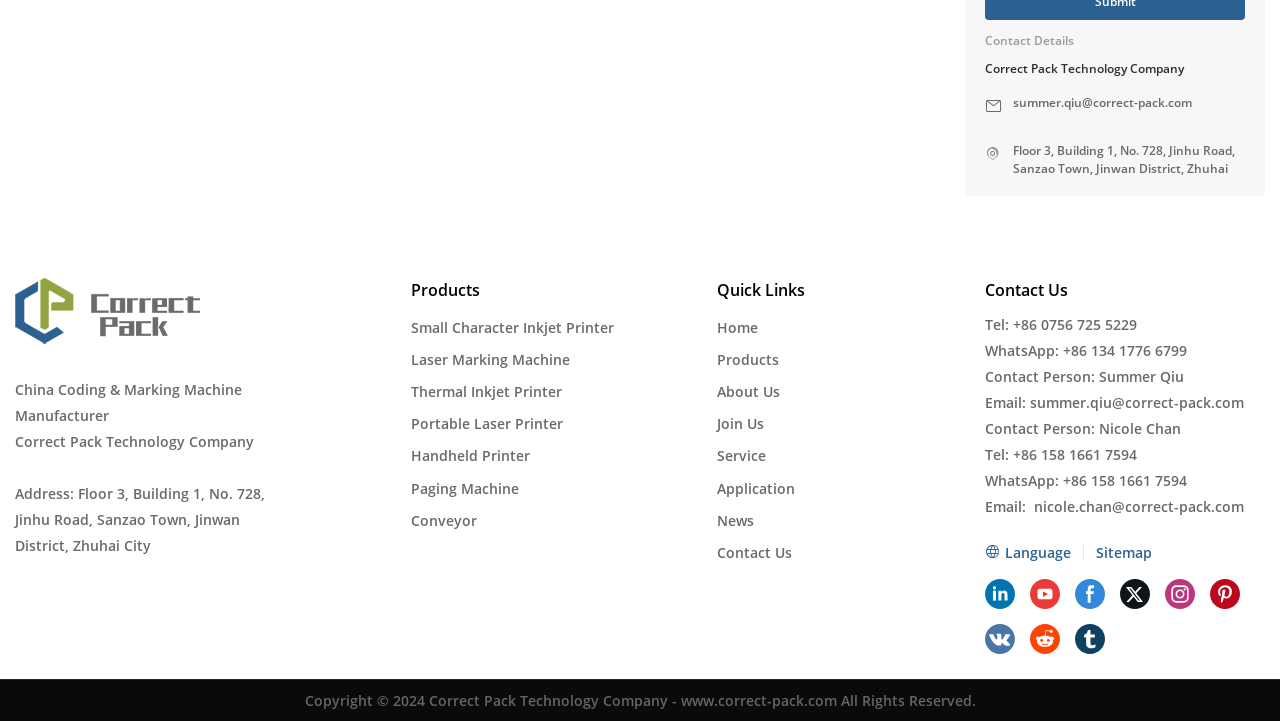Who is the contact person?
Identify the answer in the screenshot and reply with a single word or phrase.

Summer Qiu